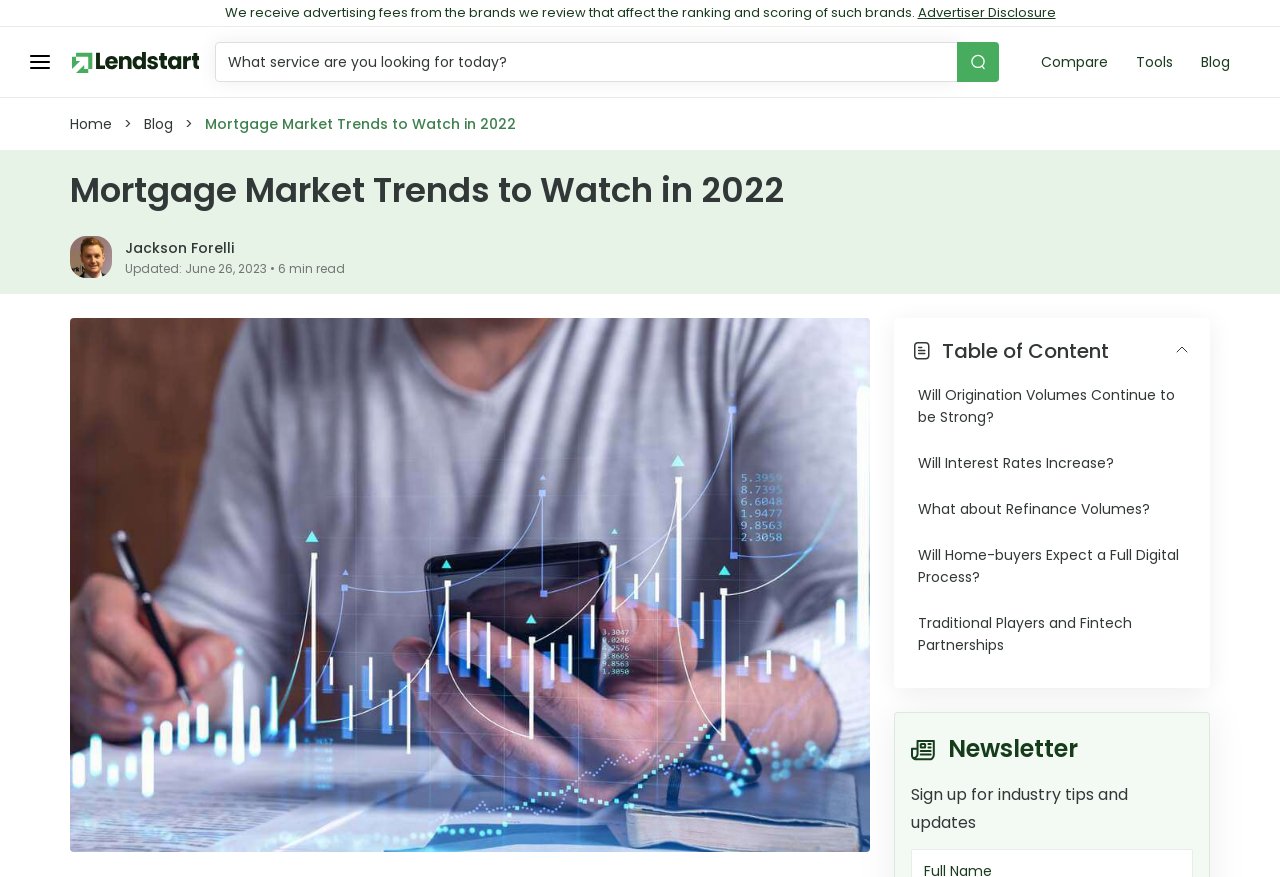Please find the bounding box for the UI component described as follows: "alt="search button"".

[0.748, 0.048, 0.78, 0.094]